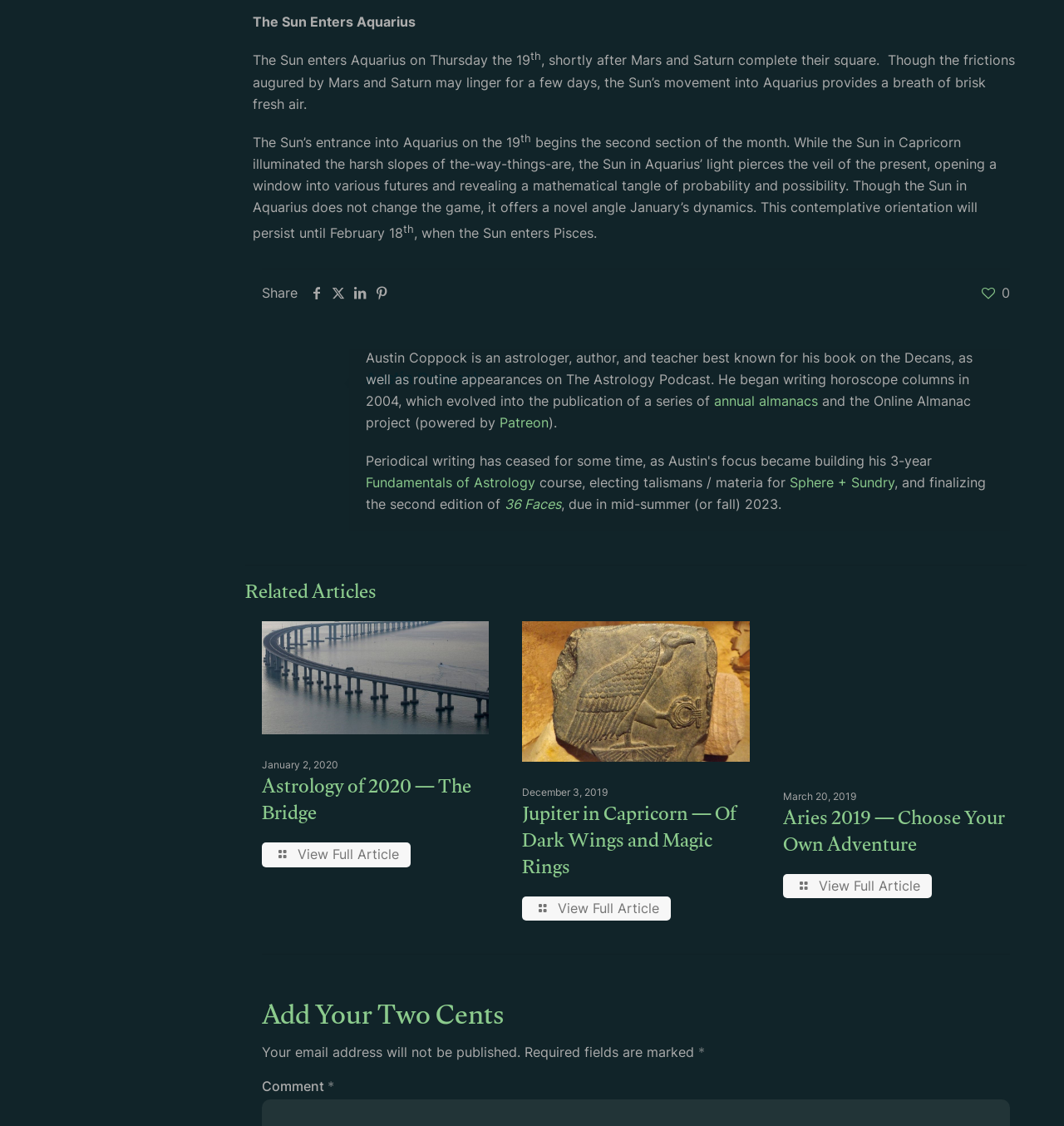Can you determine the bounding box coordinates of the area that needs to be clicked to fulfill the following instruction: "Share on Facebook"?

[0.288, 0.253, 0.308, 0.268]